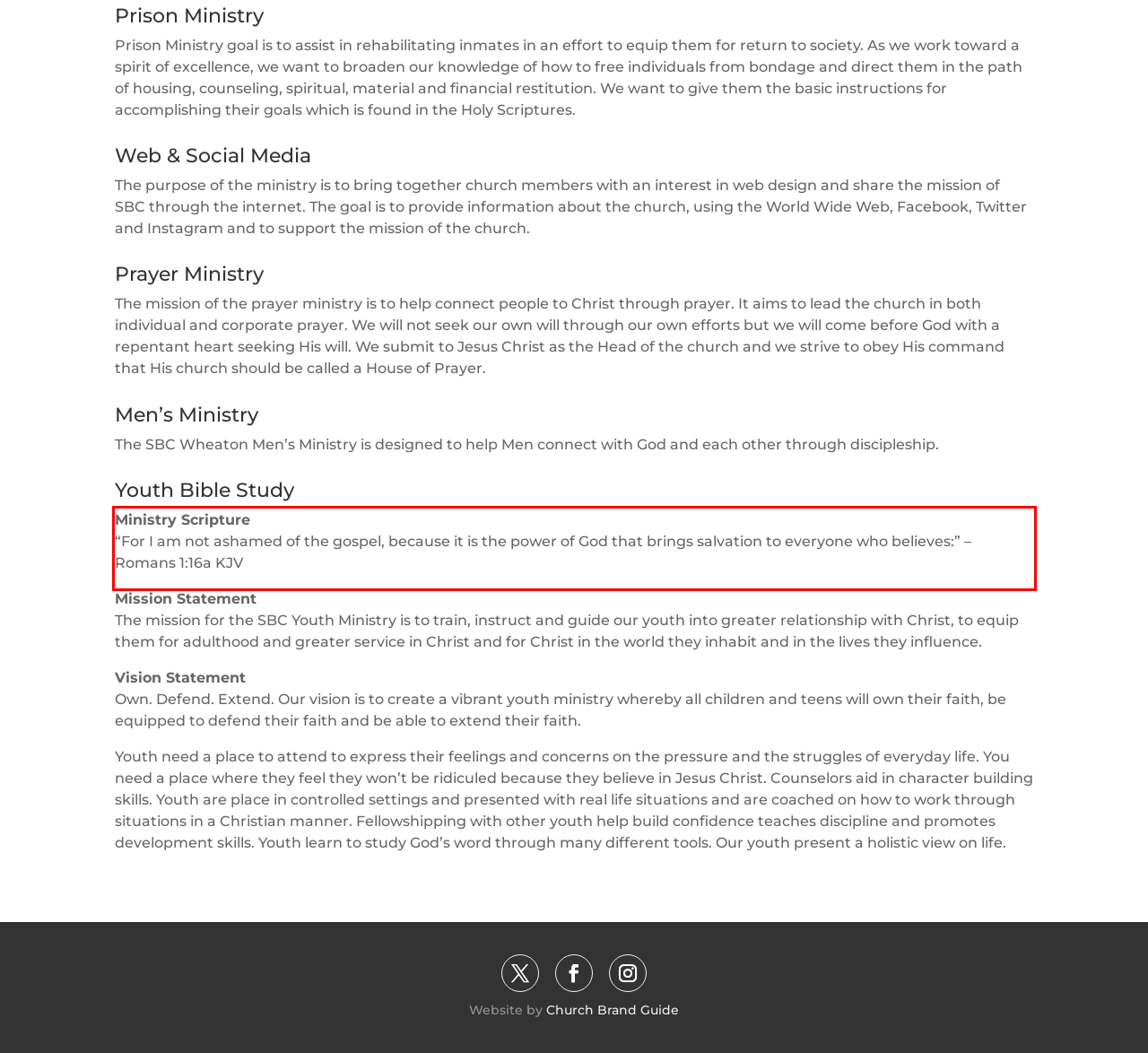You are presented with a webpage screenshot featuring a red bounding box. Perform OCR on the text inside the red bounding box and extract the content.

Ministry Scripture “For I am not ashamed of the gospel, because it is the power of God that brings salvation to everyone who believes:” – Romans 1:16a KJV